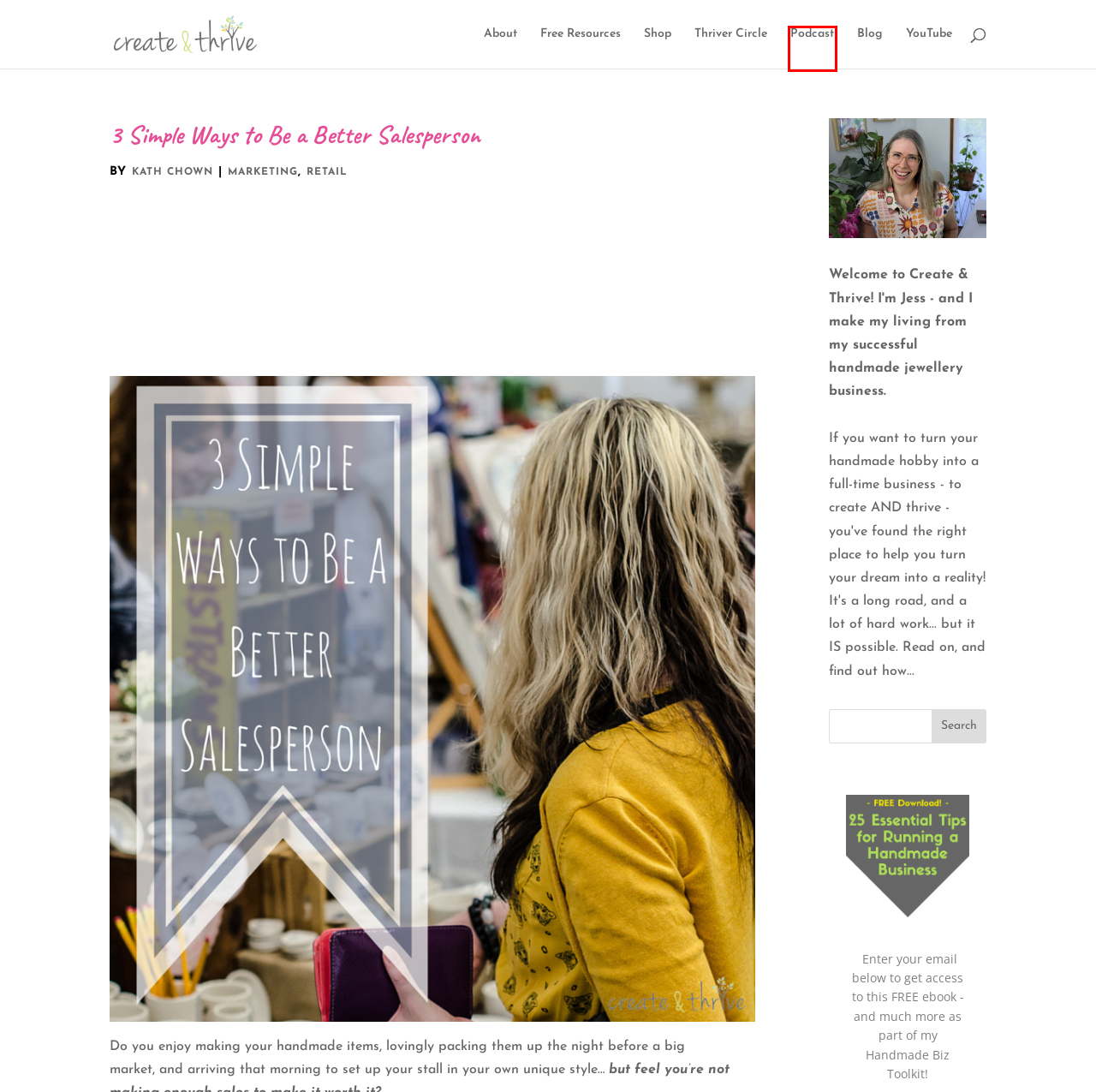Examine the webpage screenshot and identify the UI element enclosed in the red bounding box. Pick the webpage description that most accurately matches the new webpage after clicking the selected element. Here are the candidates:
A. About | Create & Thrive
B. Marketing | Create & Thrive
C. Podcast | Create & Thrive
D. Shop | Create & Thrive
E. Thriver Circle | The Community for Makers in Business
F. Blog | Create & Thrive
G. Free Resources | Create & Thrive
H. Kath Chown | Create & Thrive

C